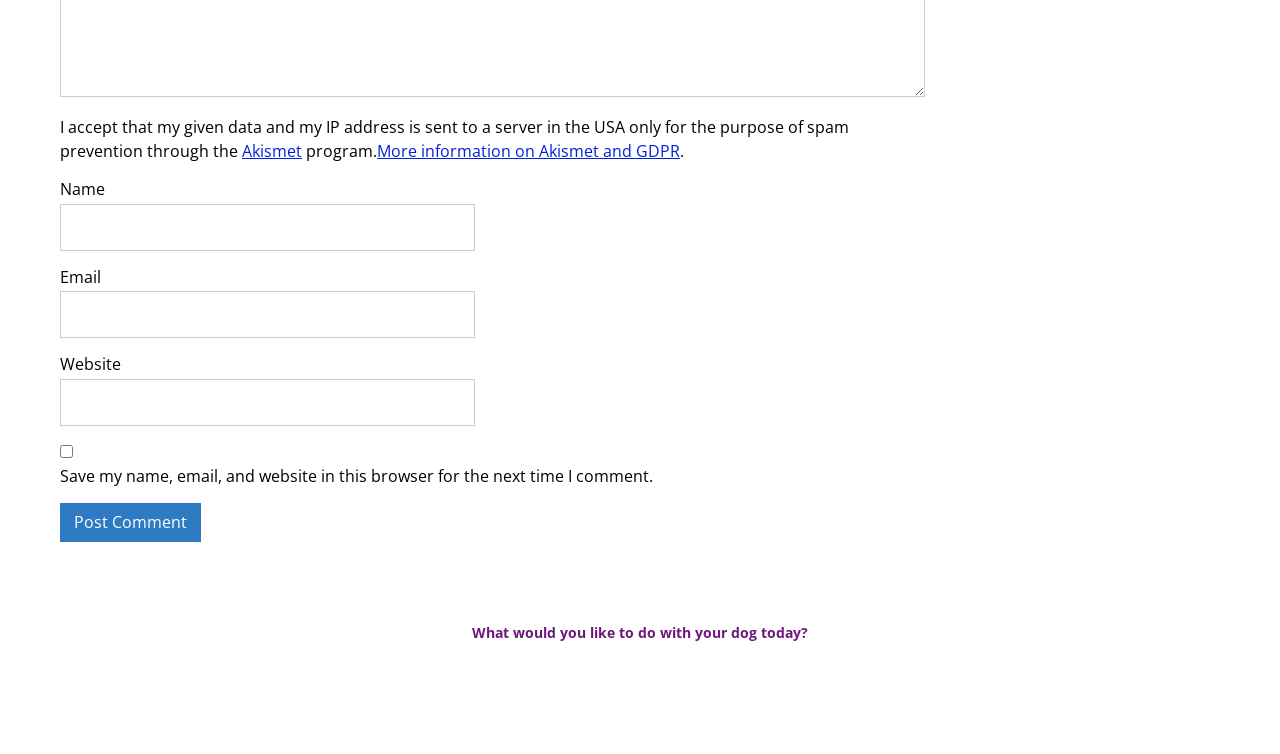Give the bounding box coordinates for the element described as: "name="submit" value="Post Comment"".

[0.047, 0.667, 0.157, 0.718]